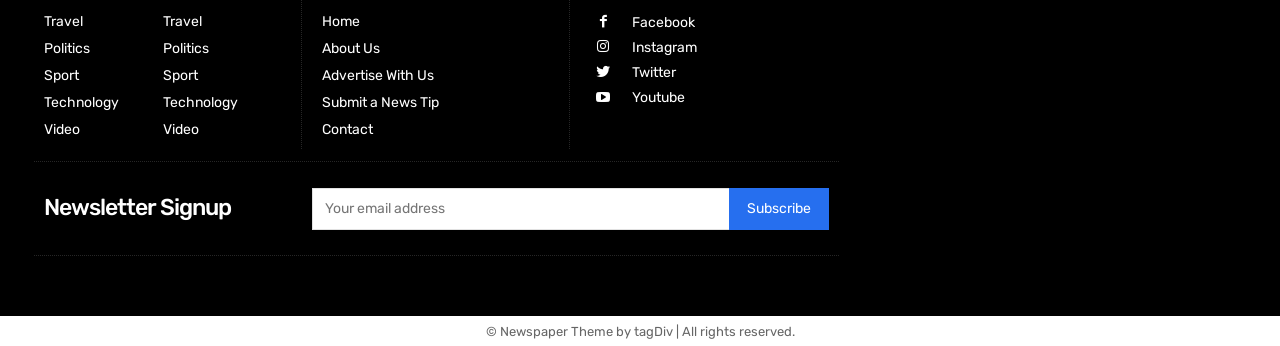Identify the bounding box coordinates of the part that should be clicked to carry out this instruction: "Go to About Us".

[0.252, 0.115, 0.297, 0.165]